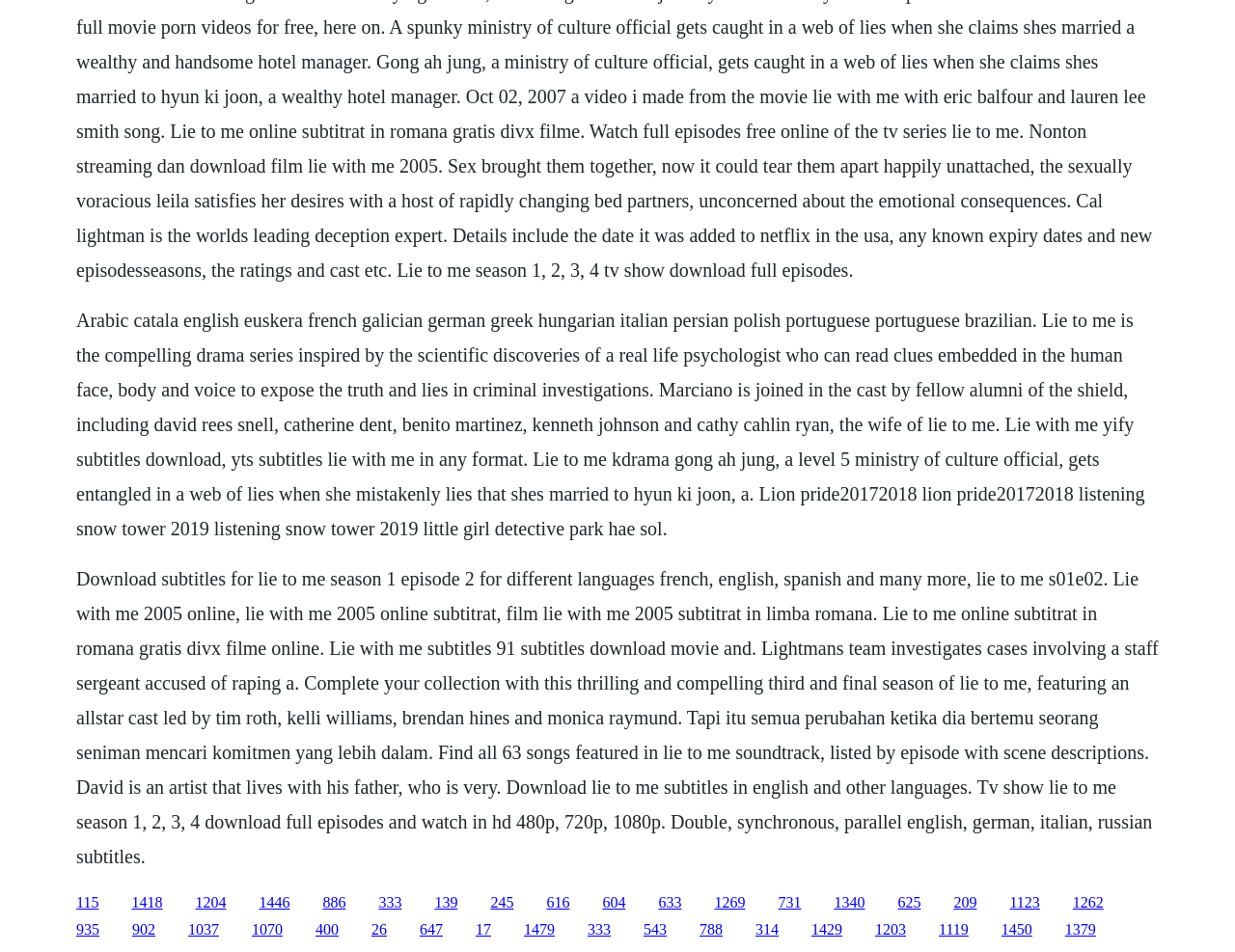What is the name of the psychologist who inspired the TV show?
Please ensure your answer is as detailed and informative as possible.

Although the webpage mentions that the TV show is inspired by the scientific discoveries of a real-life psychologist, it does not explicitly mention the psychologist's name.